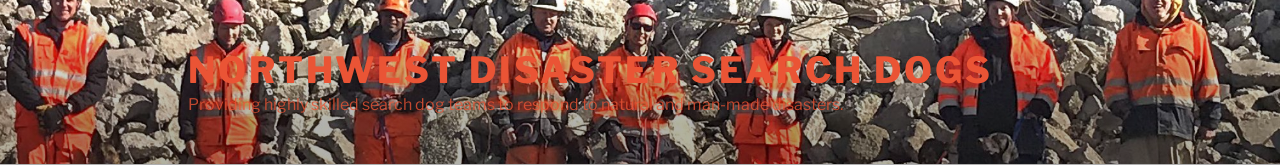Refer to the image and provide a thorough answer to this question:
What is the purpose of the team?

The tagline below the title states the team's mission, which is to provide highly skilled search dog teams to respond to natural and man-made disasters, highlighting their purpose.